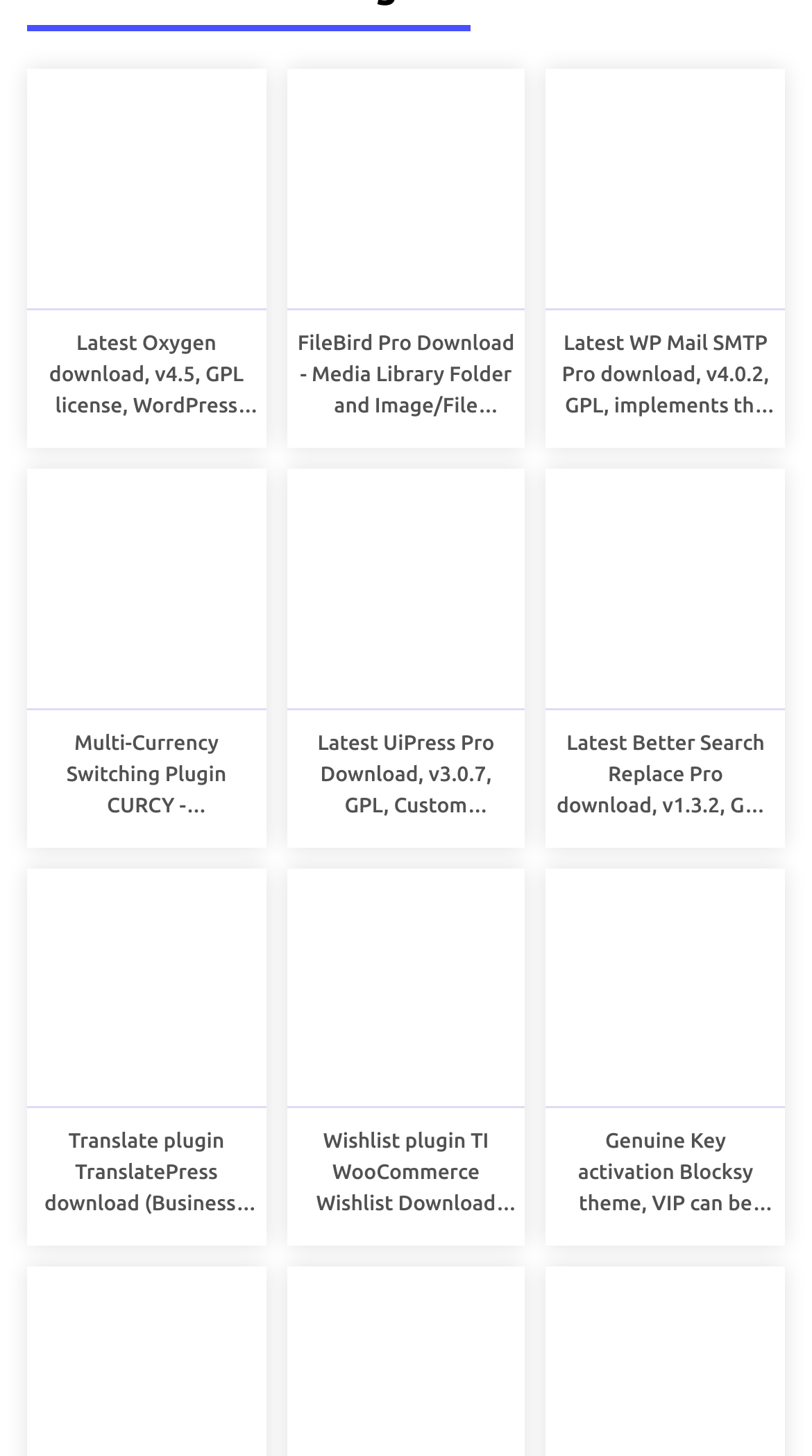Please identify the bounding box coordinates of the area that needs to be clicked to fulfill the following instruction: "Get CURCY - WooCommerce Multi Currency pro."

[0.033, 0.322, 0.327, 0.487]